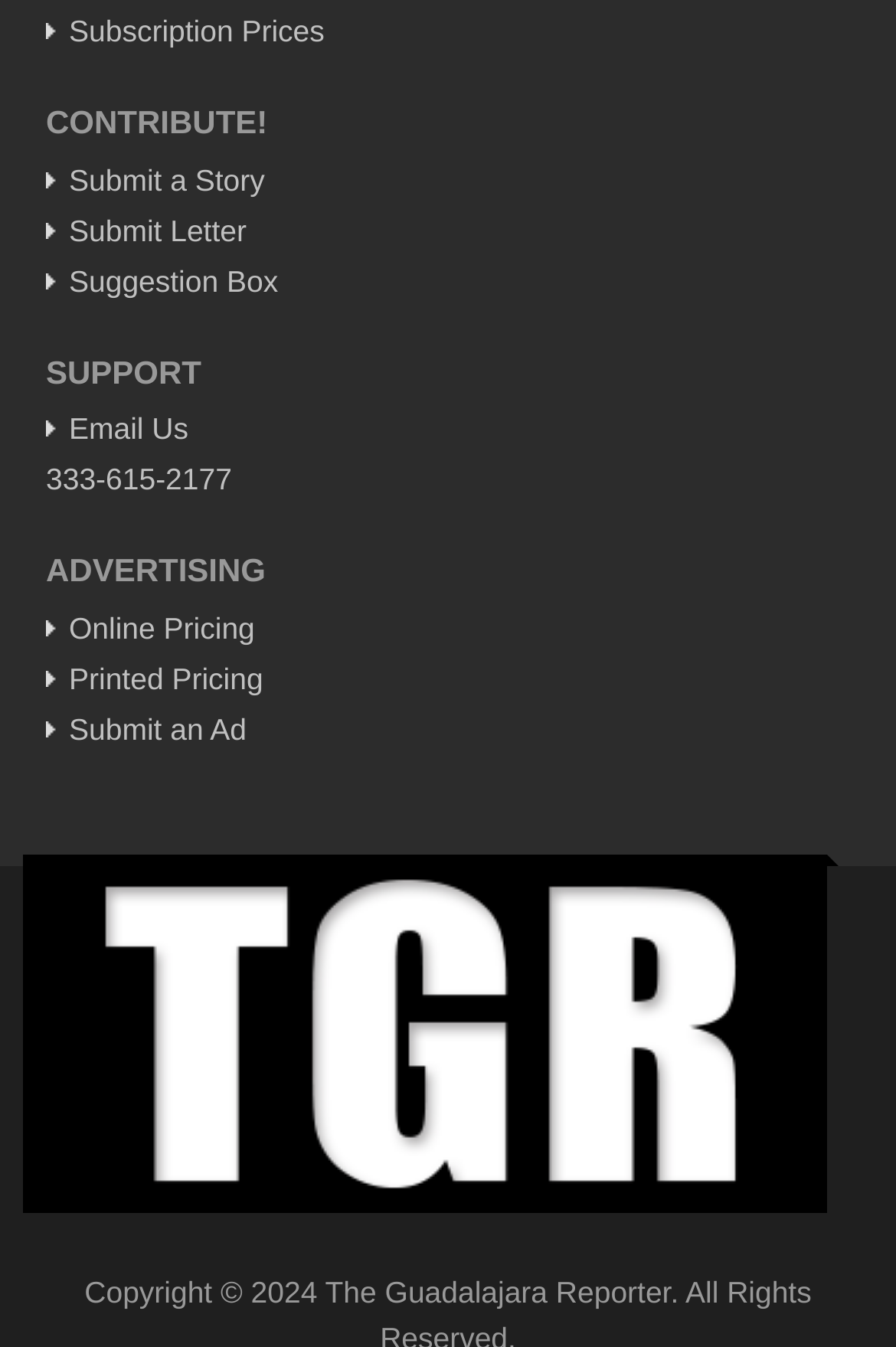Show the bounding box coordinates for the element that needs to be clicked to execute the following instruction: "Click on 'ARTS & ENTERTAINMENT'". Provide the coordinates in the form of four float numbers between 0 and 1, i.e., [left, top, right, bottom].

[0.0, 0.001, 0.997, 0.071]